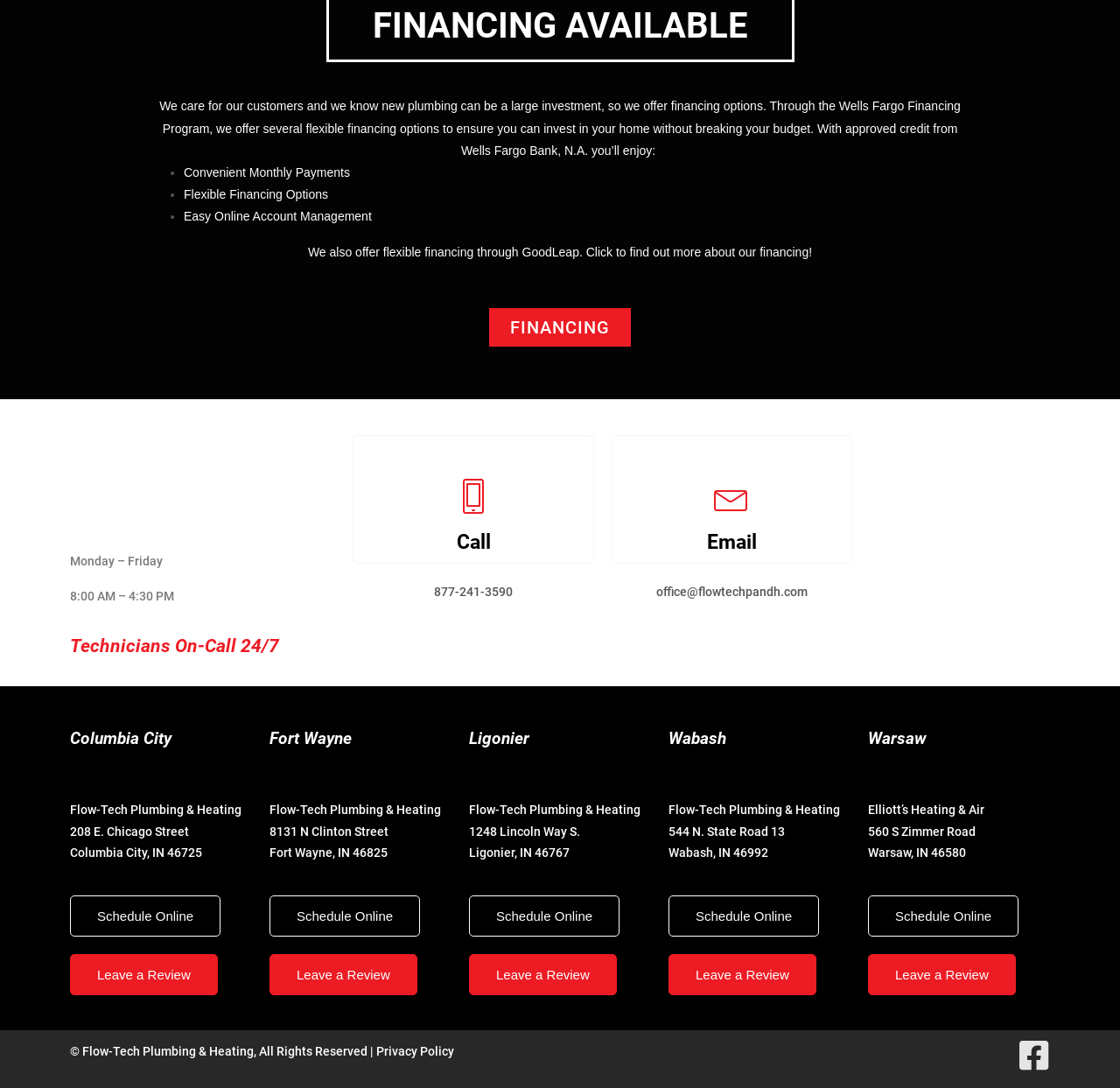Please specify the bounding box coordinates of the clickable region to carry out the following instruction: "Call the technician using the phone number". The coordinates should be four float numbers between 0 and 1, in the format [left, top, right, bottom].

[0.388, 0.537, 0.458, 0.55]